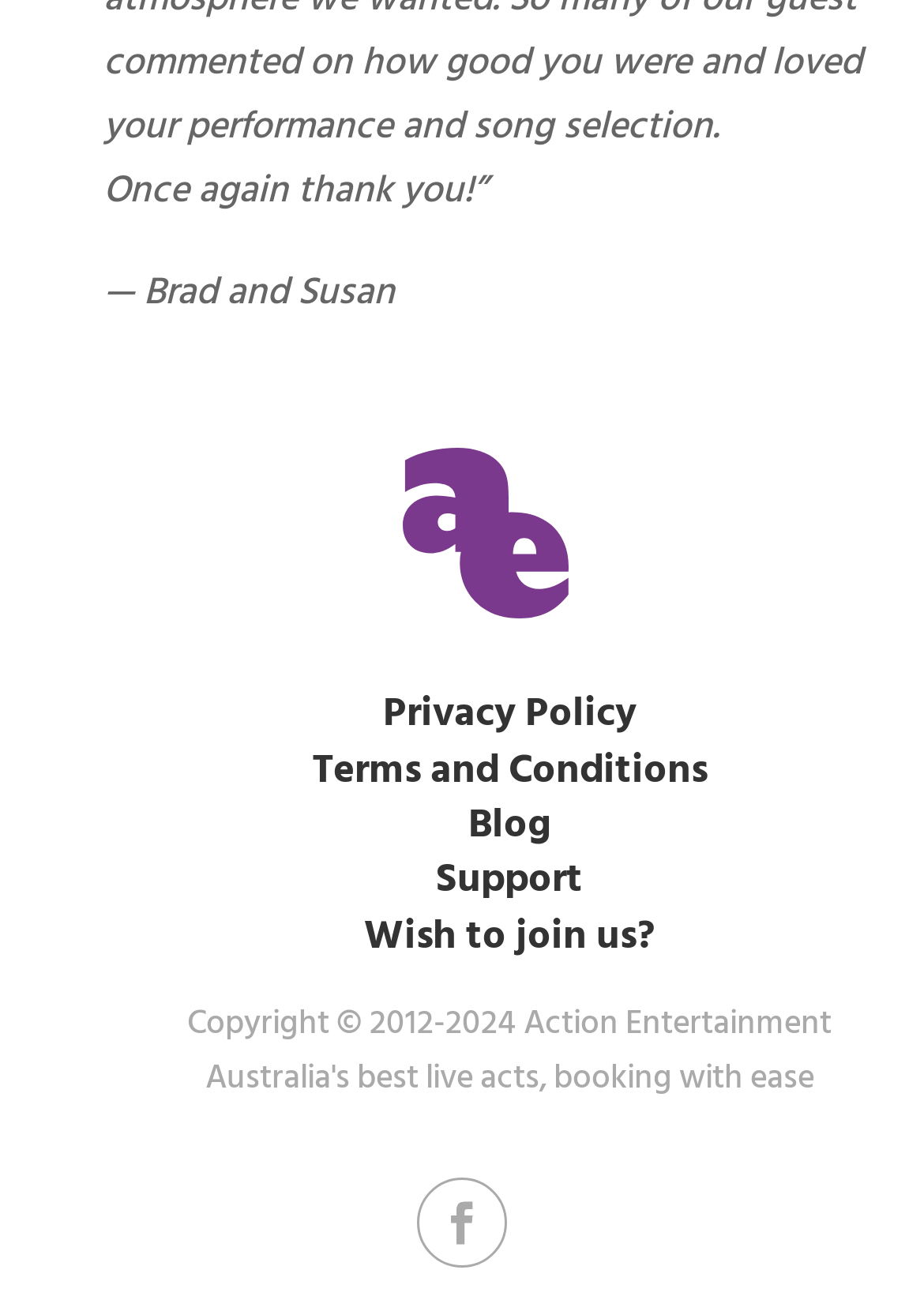Is there a blog section on the website?
Please give a well-detailed answer to the question.

The presence of a link with the text 'Blog' at the bottom of the page suggests that there is a blog section on the website.